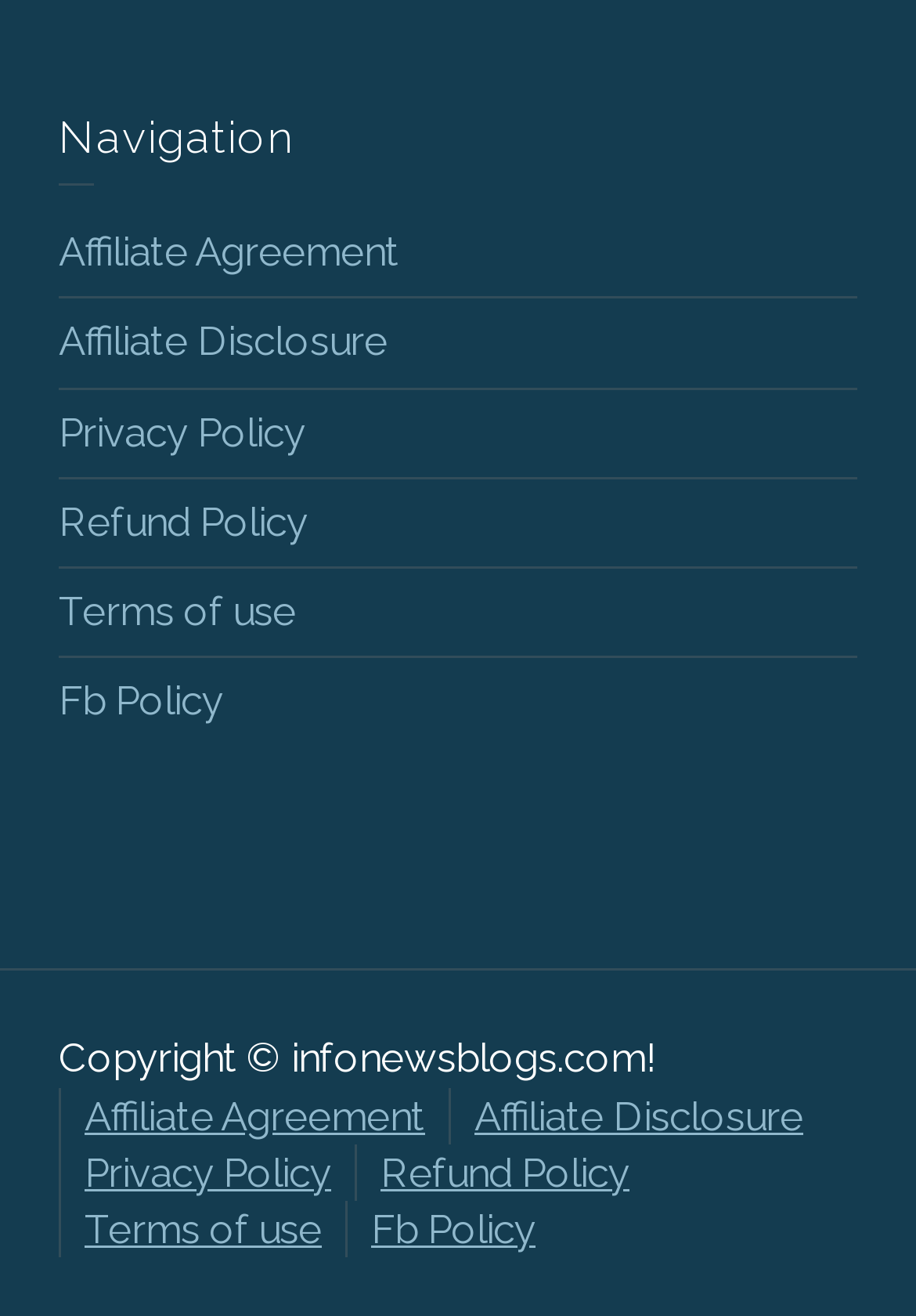Highlight the bounding box coordinates of the element you need to click to perform the following instruction: "Read Fb Policy."

[0.405, 0.916, 0.585, 0.952]